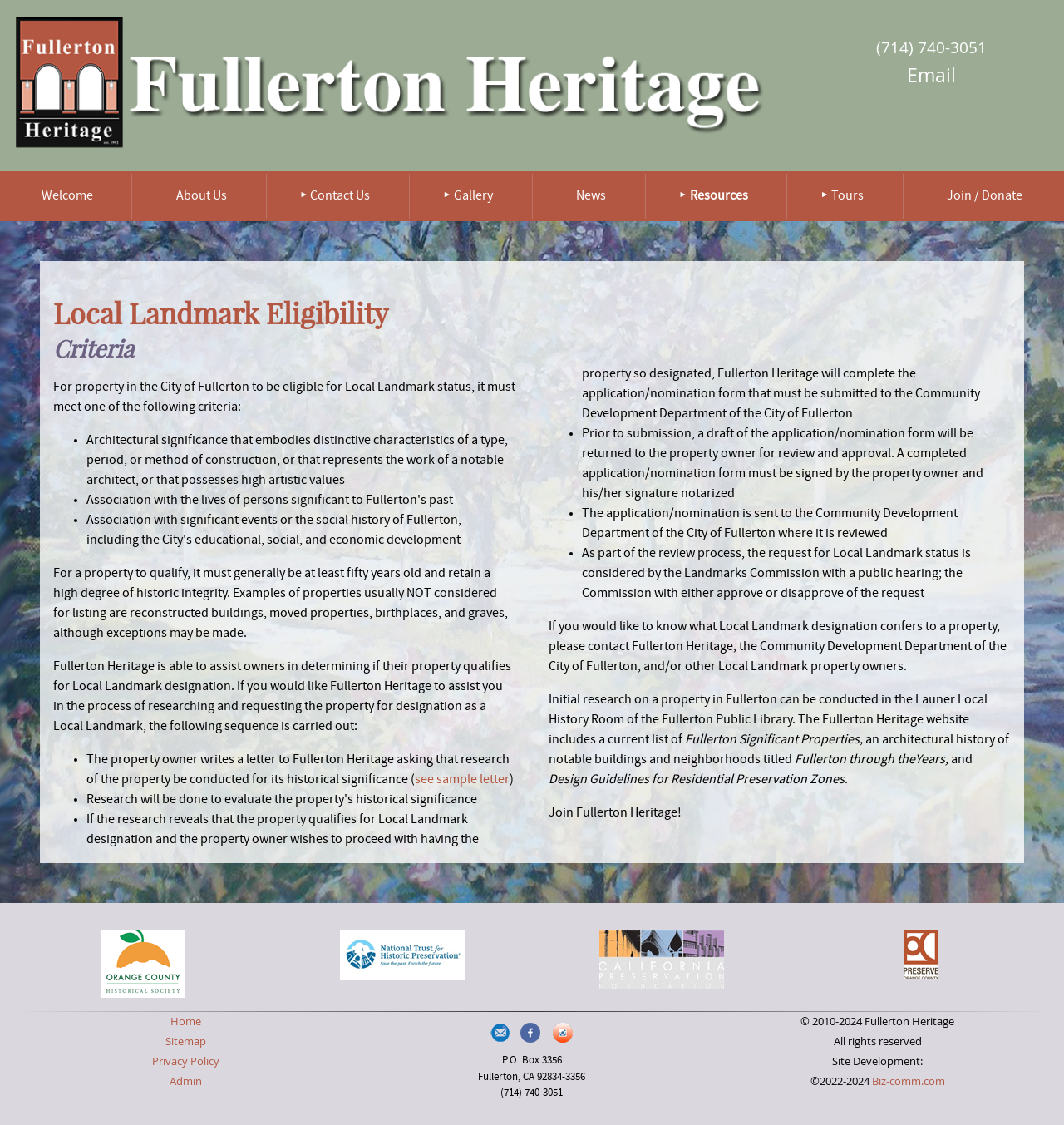Identify the bounding box coordinates of the element to click to follow this instruction: 'Click the 'see sample letter' link'. Ensure the coordinates are four float values between 0 and 1, provided as [left, top, right, bottom].

[0.39, 0.687, 0.479, 0.699]